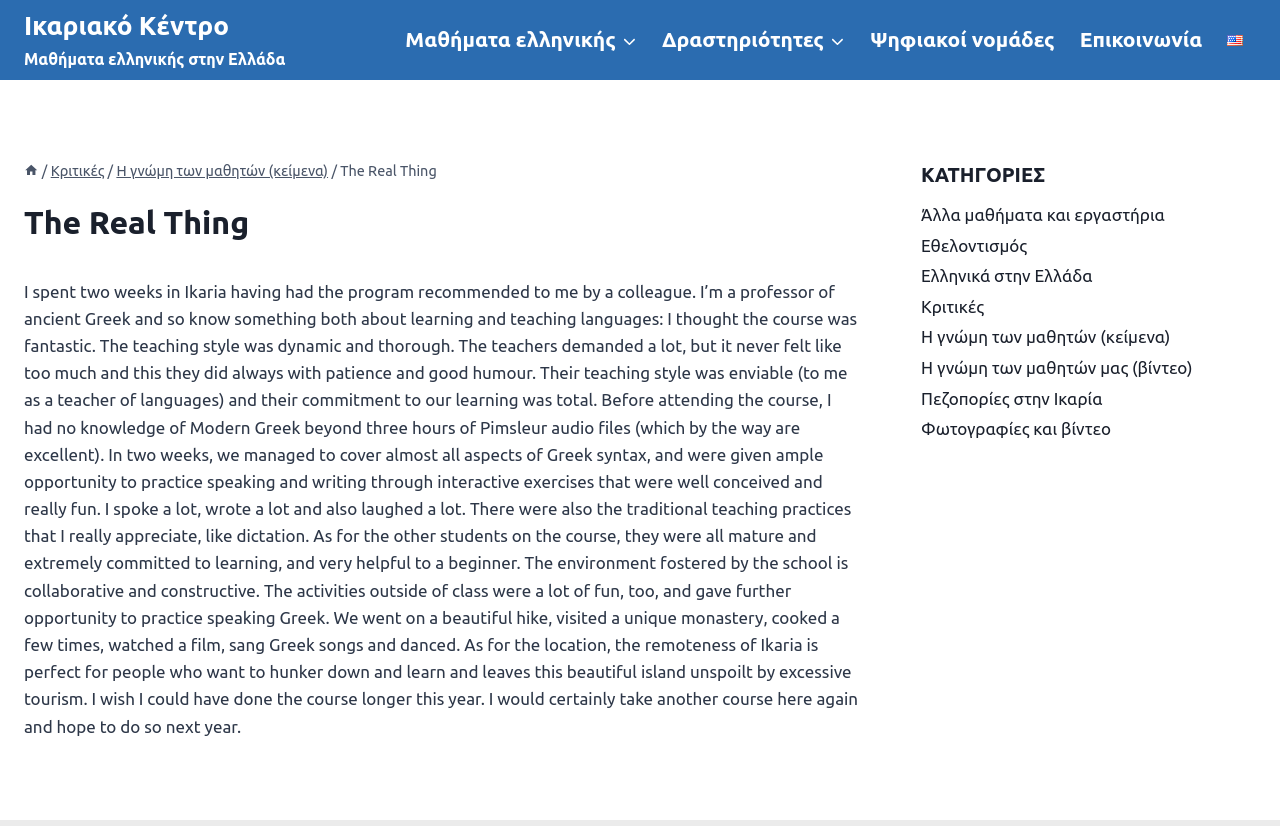Can you find the bounding box coordinates of the area I should click to execute the following instruction: "Click on 'Tyger Vs Gator Tonneau Cover - Truck Bed Facts'"?

None